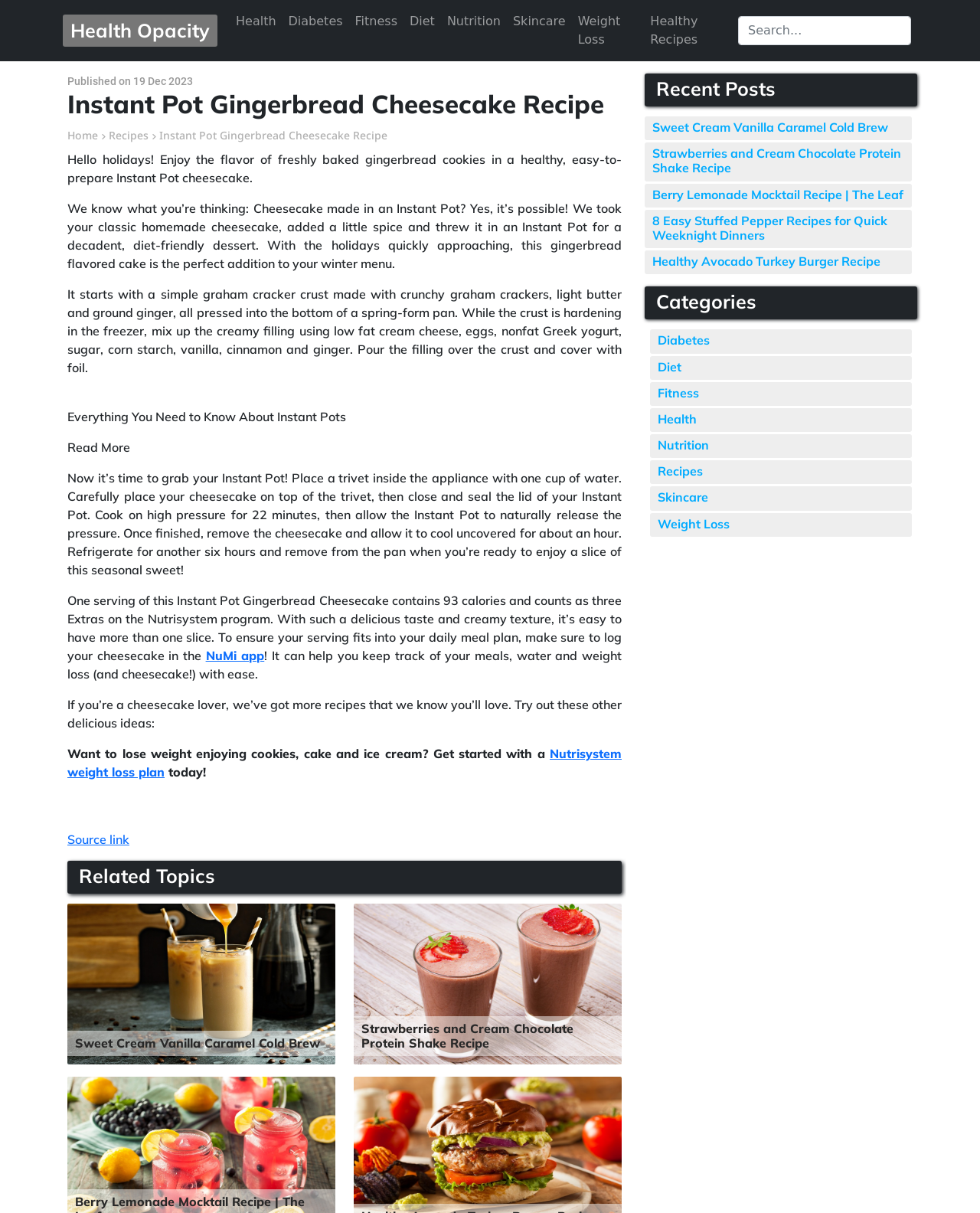Look at the image and write a detailed answer to the question: 
What is the purpose of the NuMi app?

The text states that the NuMi app 'can help you keep track of your meals, water and weight loss (and cheesecake!) with ease.'